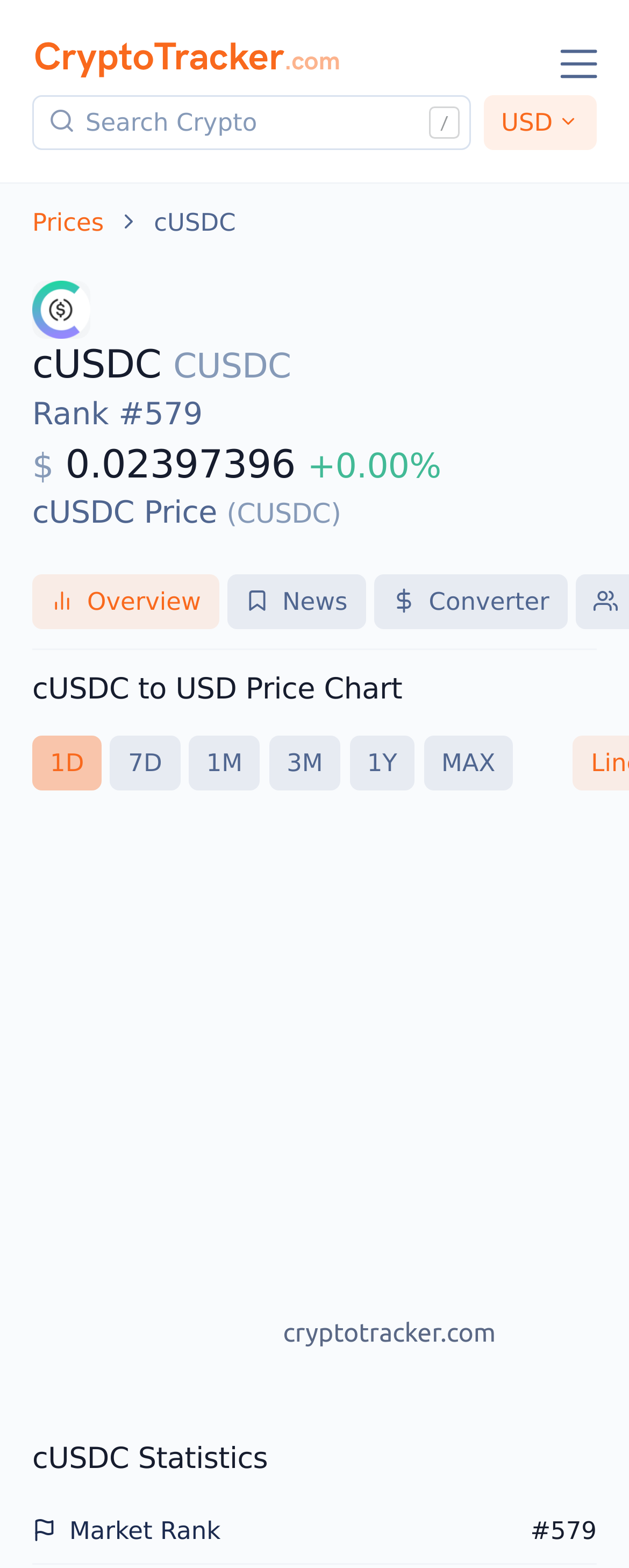Based on the description "1Y", find the bounding box of the specified UI element.

[0.555, 0.469, 0.66, 0.504]